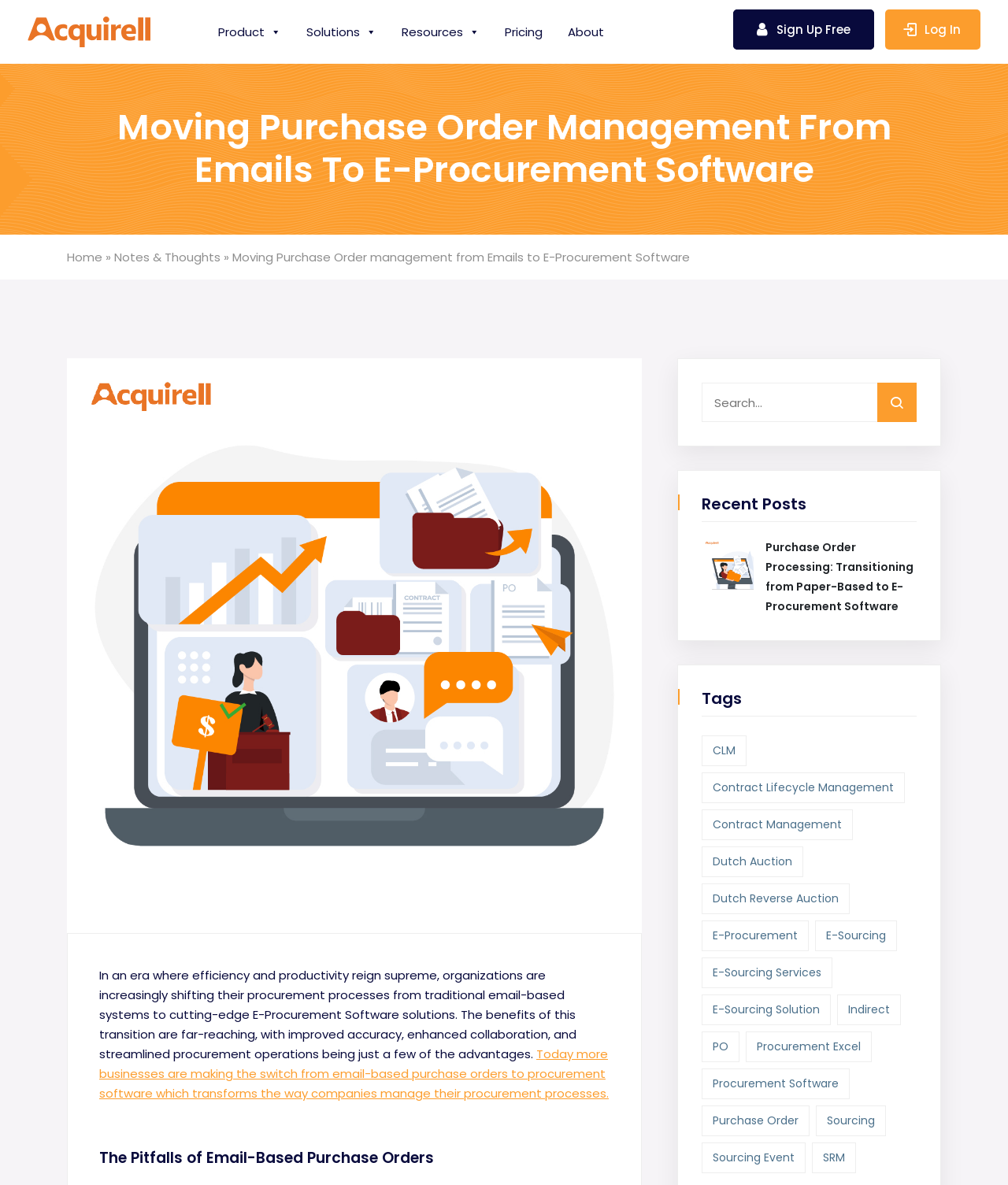Please locate the bounding box coordinates for the element that should be clicked to achieve the following instruction: "Visit the home page". Ensure the coordinates are given as four float numbers between 0 and 1, i.e., [left, top, right, bottom].

None